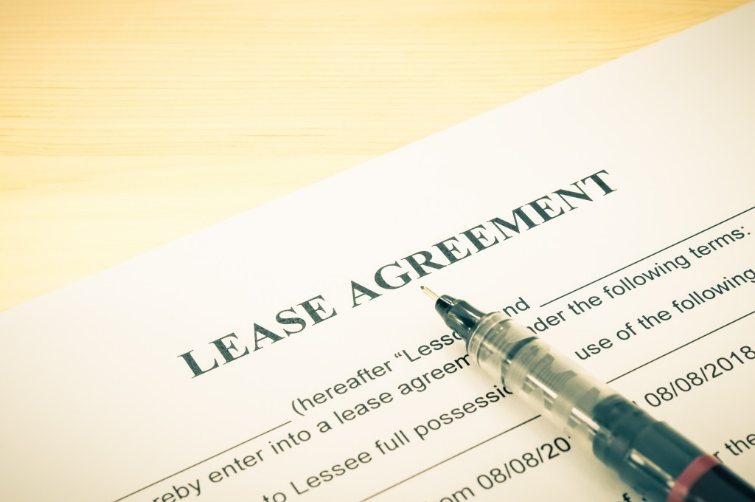What is the aesthetic of the background?
Provide a detailed and extensive answer to the question.

The caption describes the background as presenting a 'vintage aesthetic', which enhances the feel of formality associated with legal documents.